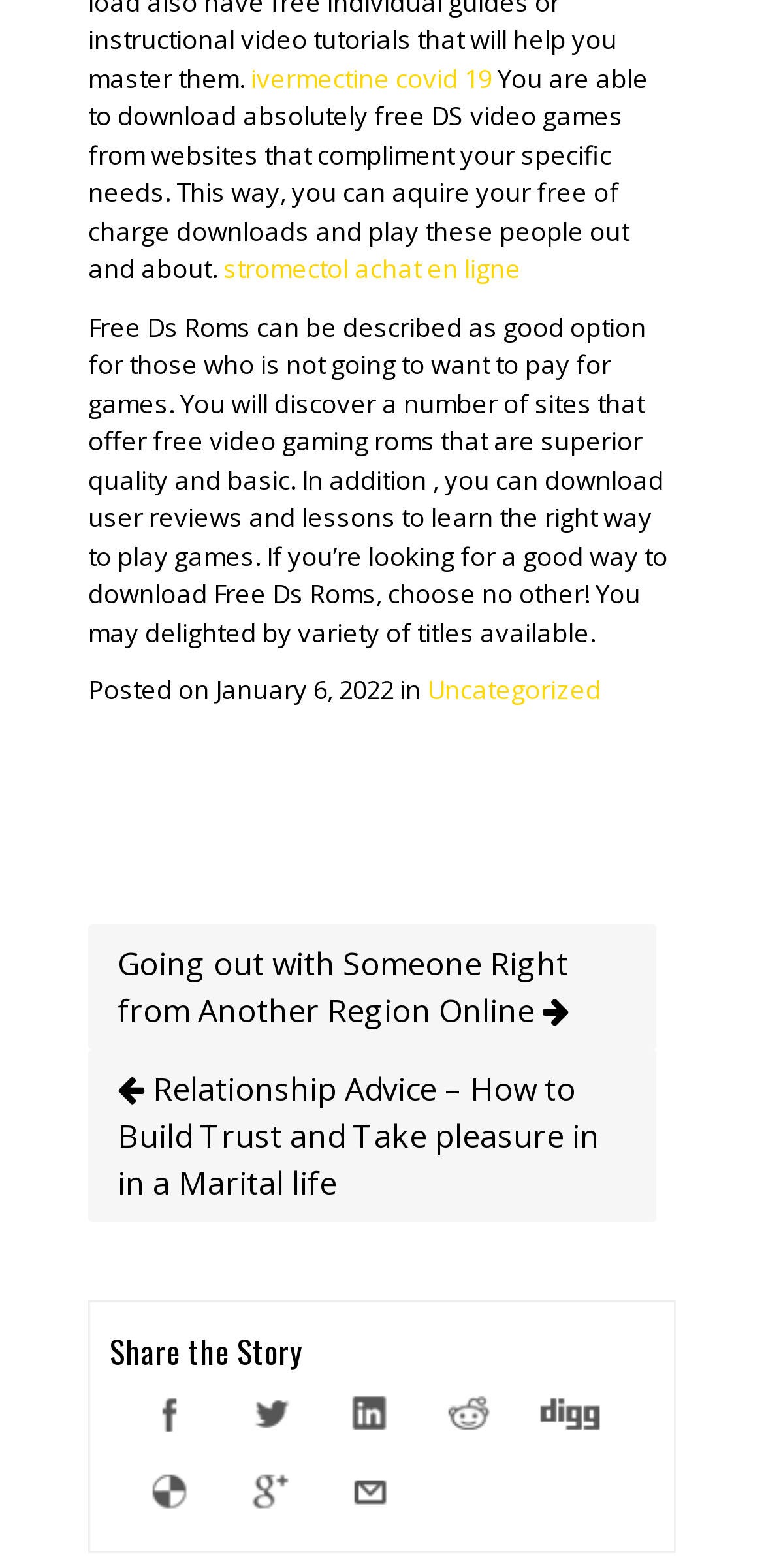Identify the bounding box coordinates for the region to click in order to carry out this instruction: "Read about free DS roms". Provide the coordinates using four float numbers between 0 and 1, formatted as [left, top, right, bottom].

[0.115, 0.197, 0.874, 0.414]